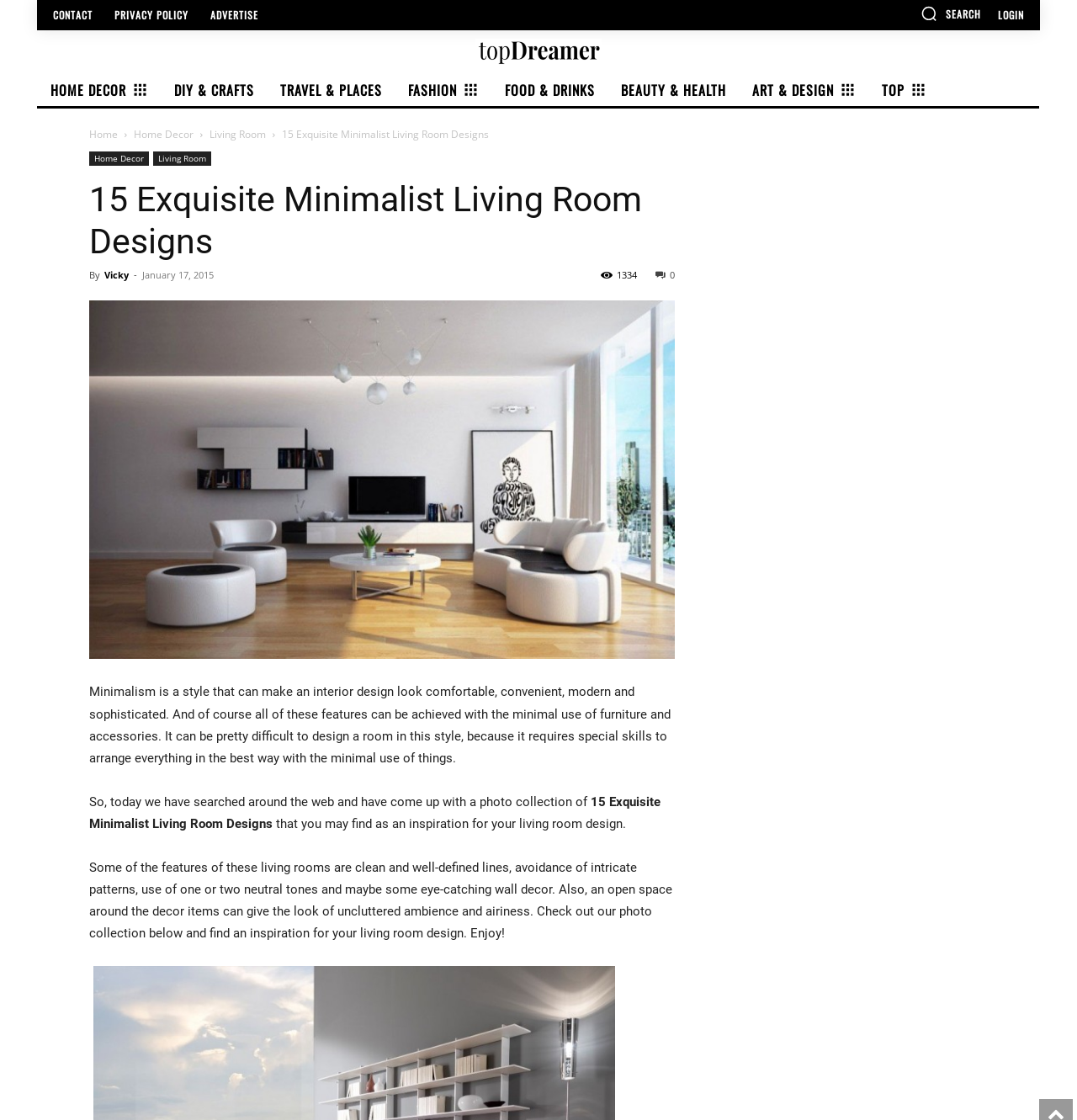Please determine the bounding box coordinates of the clickable area required to carry out the following instruction: "Check out the logo". The coordinates must be four float numbers between 0 and 1, represented as [left, top, right, bottom].

[0.034, 0.035, 0.966, 0.058]